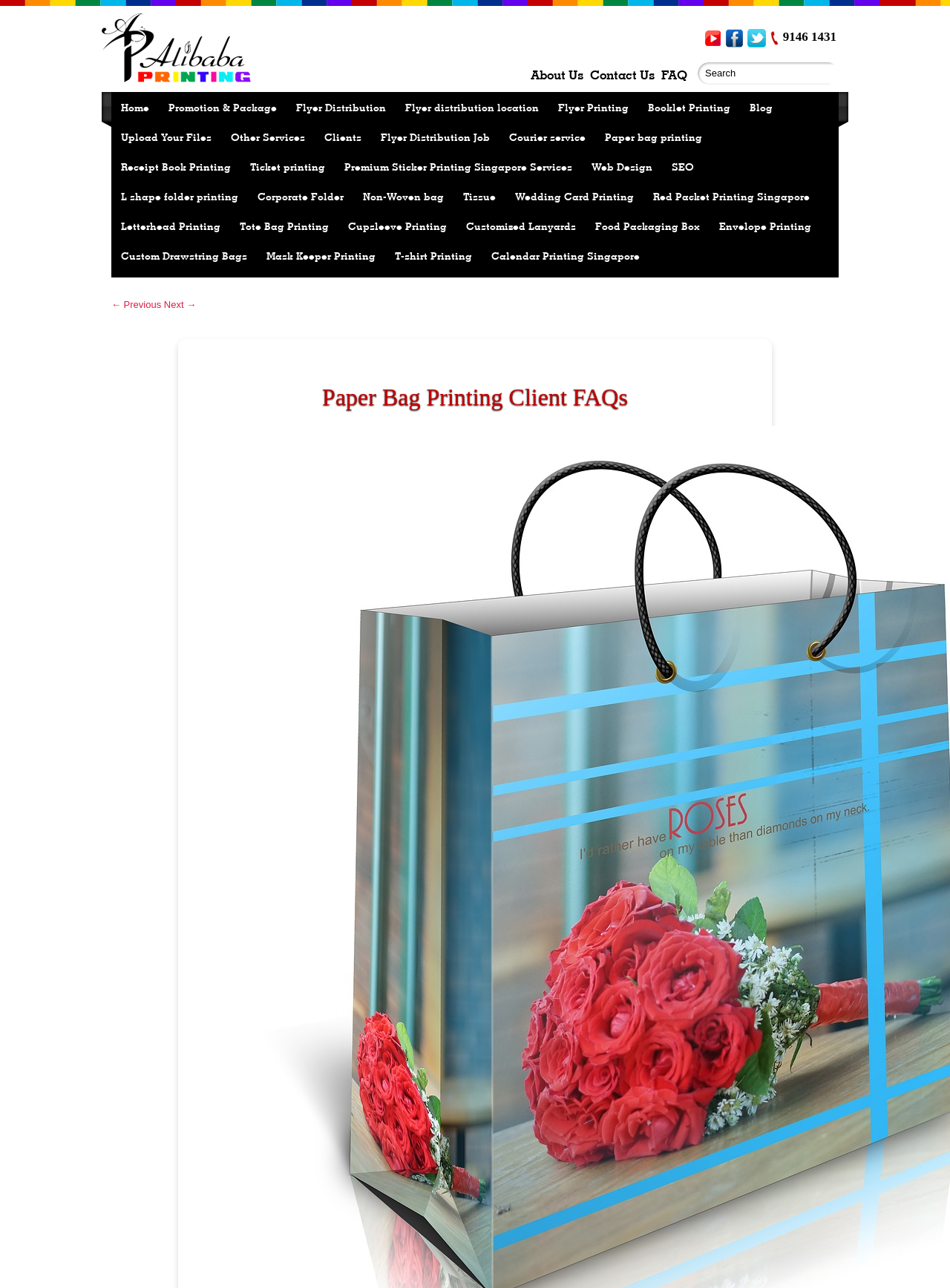Return the bounding box coordinates of the UI element that corresponds to this description: "SEO". The coordinates must be given as four float numbers in the range of 0 and 1, [left, top, right, bottom].

[0.697, 0.117, 0.741, 0.14]